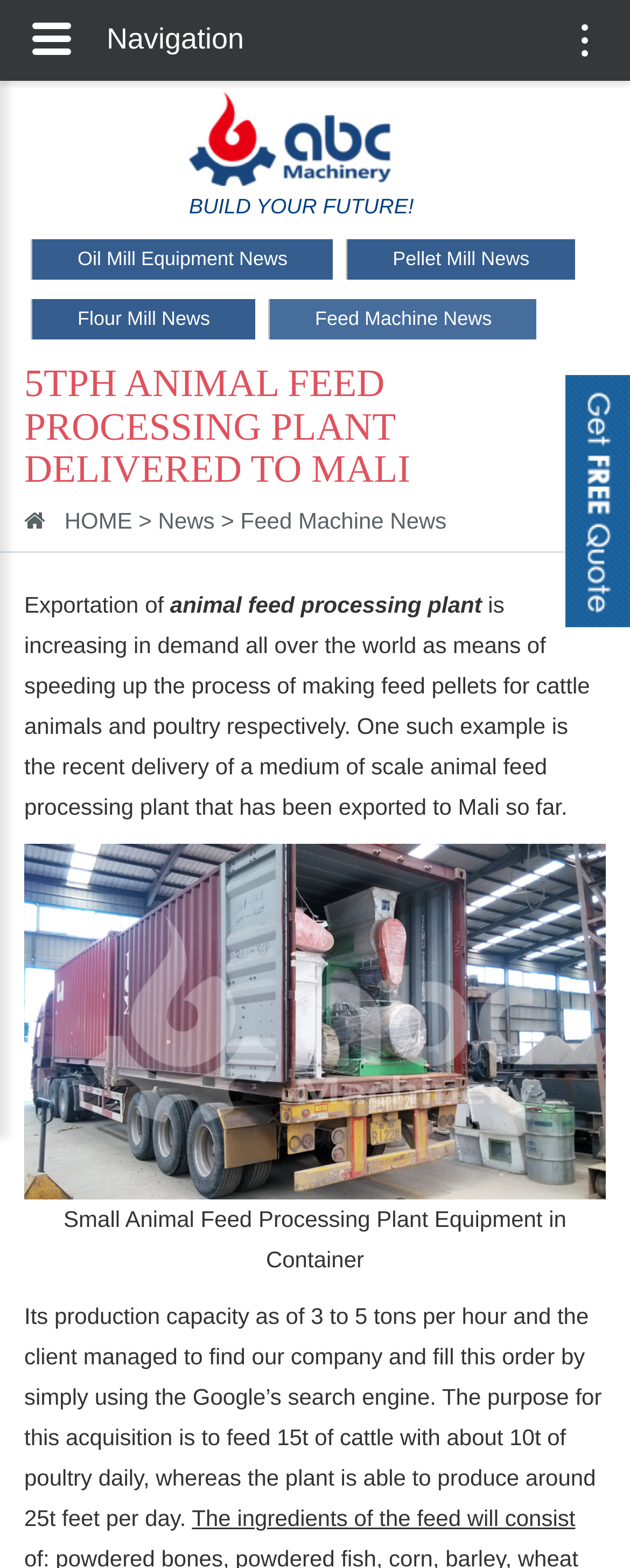Please provide a comprehensive answer to the question below using the information from the image: Where was the animal feed processing plant exported to?

The text states that 'One such example is the recent delivery of a medium of scale animal feed processing plant that has been exported to Mali so far.' This indicates that the plant was exported to Mali.